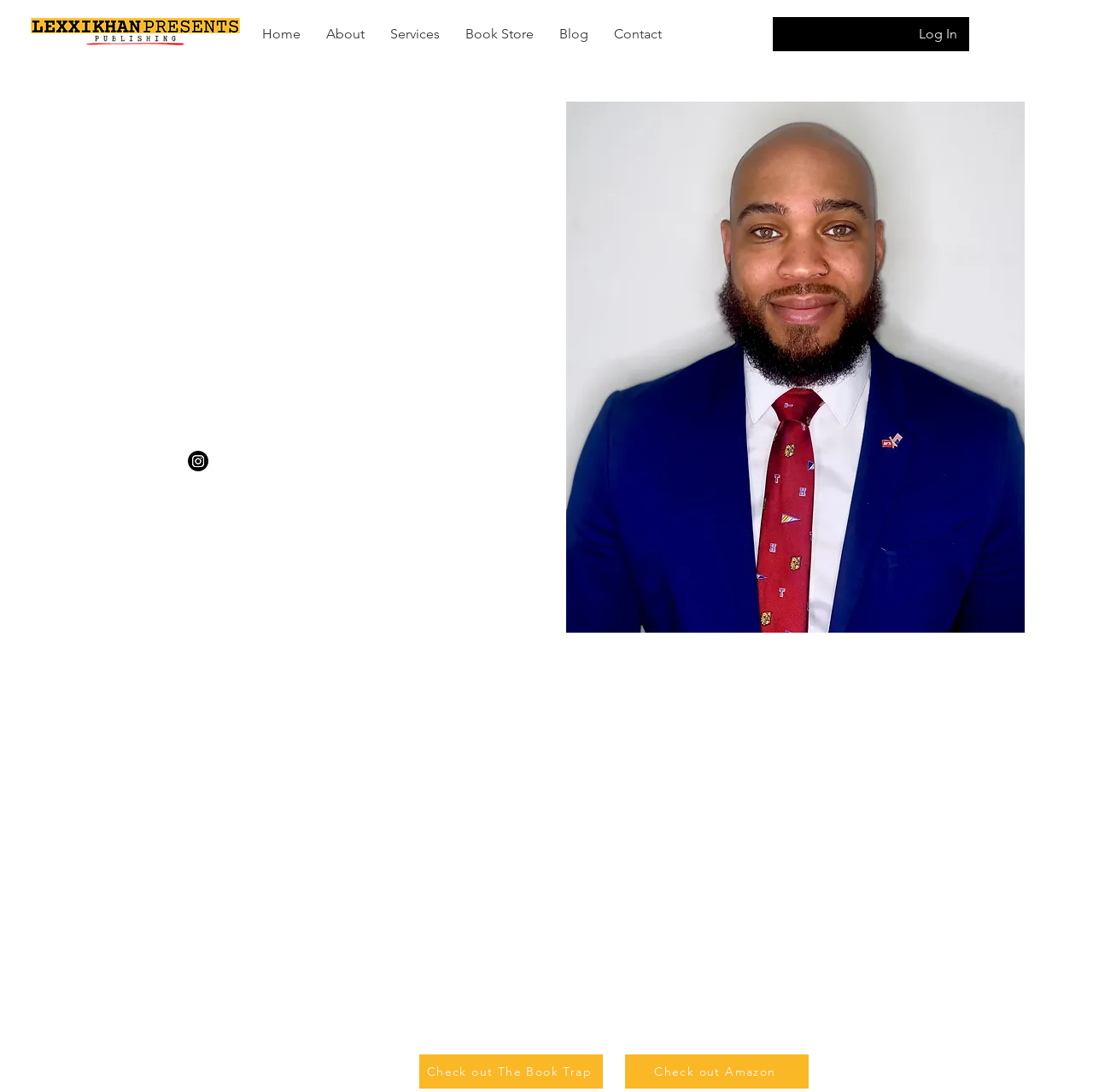Locate the bounding box coordinates of the item that should be clicked to fulfill the instruction: "Check out The Book Trap".

[0.384, 0.965, 0.552, 0.997]